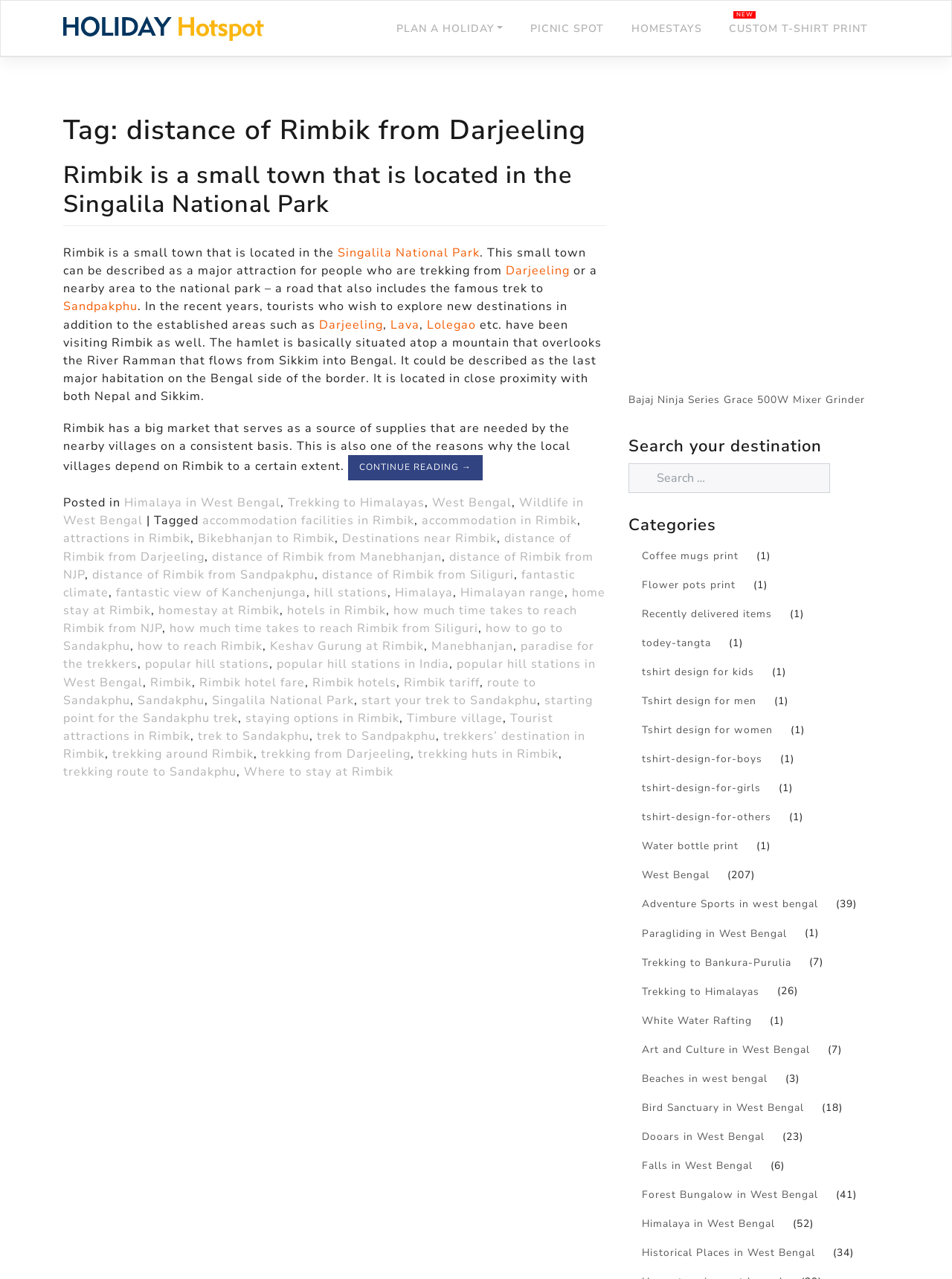Identify the bounding box for the given UI element using the description provided. Coordinates should be in the format (top-left x, top-left y, bottom-right x, bottom-right y) and must be between 0 and 1. Here is the description: Wildlife in West Bengal

[0.066, 0.387, 0.613, 0.414]